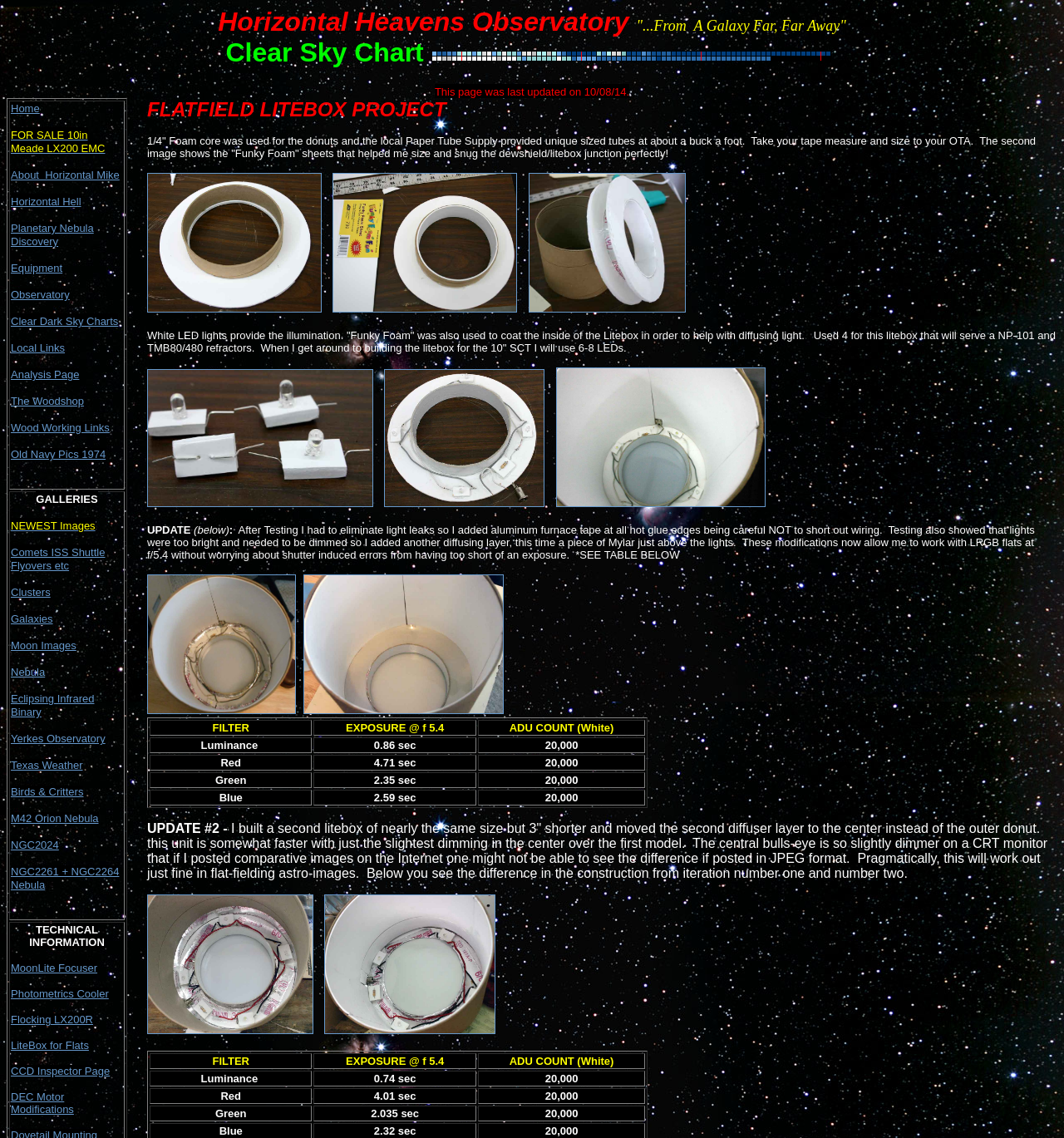What is the purpose of the LiteBox?
Please provide a comprehensive answer based on the visual information in the image.

Based on the webpage content, the LiteBox is used for creating flats, which are images used to calibrate astronomical instruments. The webpage provides information on how to build and modify a LiteBox for this purpose.